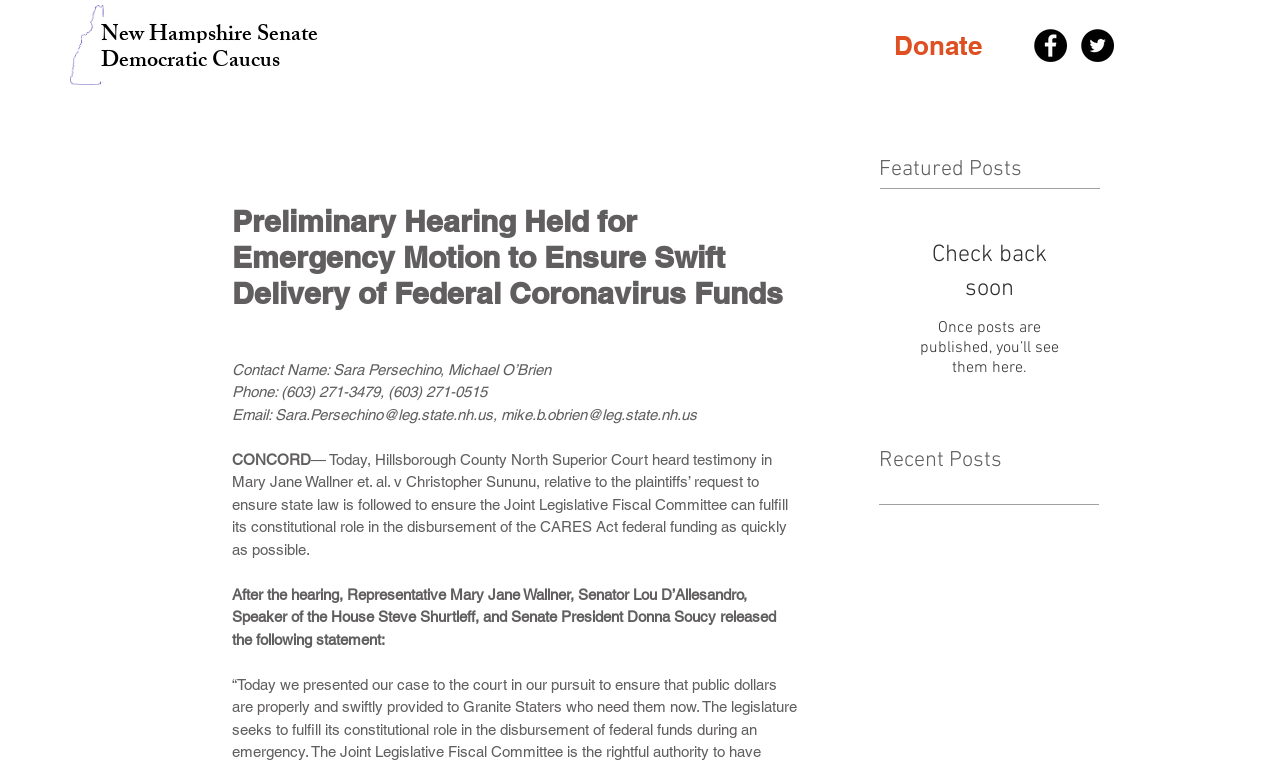Identify the bounding box for the UI element specified in this description: "Democratic Caucus". The coordinates must be four float numbers between 0 and 1, formatted as [left, top, right, bottom].

[0.079, 0.057, 0.219, 0.108]